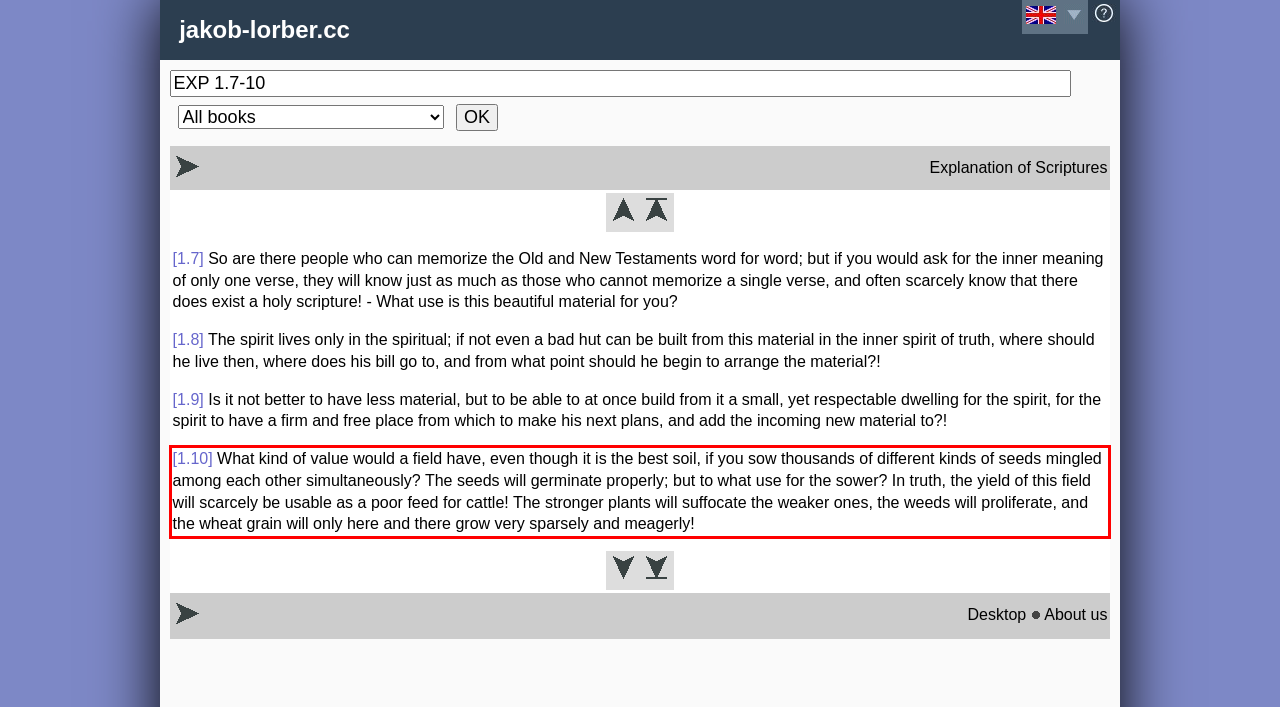Given a screenshot of a webpage containing a red bounding box, perform OCR on the text within this red bounding box and provide the text content.

[1.10] What kind of value would a field have, even though it is the best soil, if you sow thousands of different kinds of seeds mingled among each other simultaneously? The seeds will germinate properly; but to what use for the sower? In truth, the yield of this field will scarcely be usable as a poor feed for cattle! The stronger plants will suffocate the weaker ones, the weeds will proliferate, and the wheat grain will only here and there grow very sparsely and meagerly!